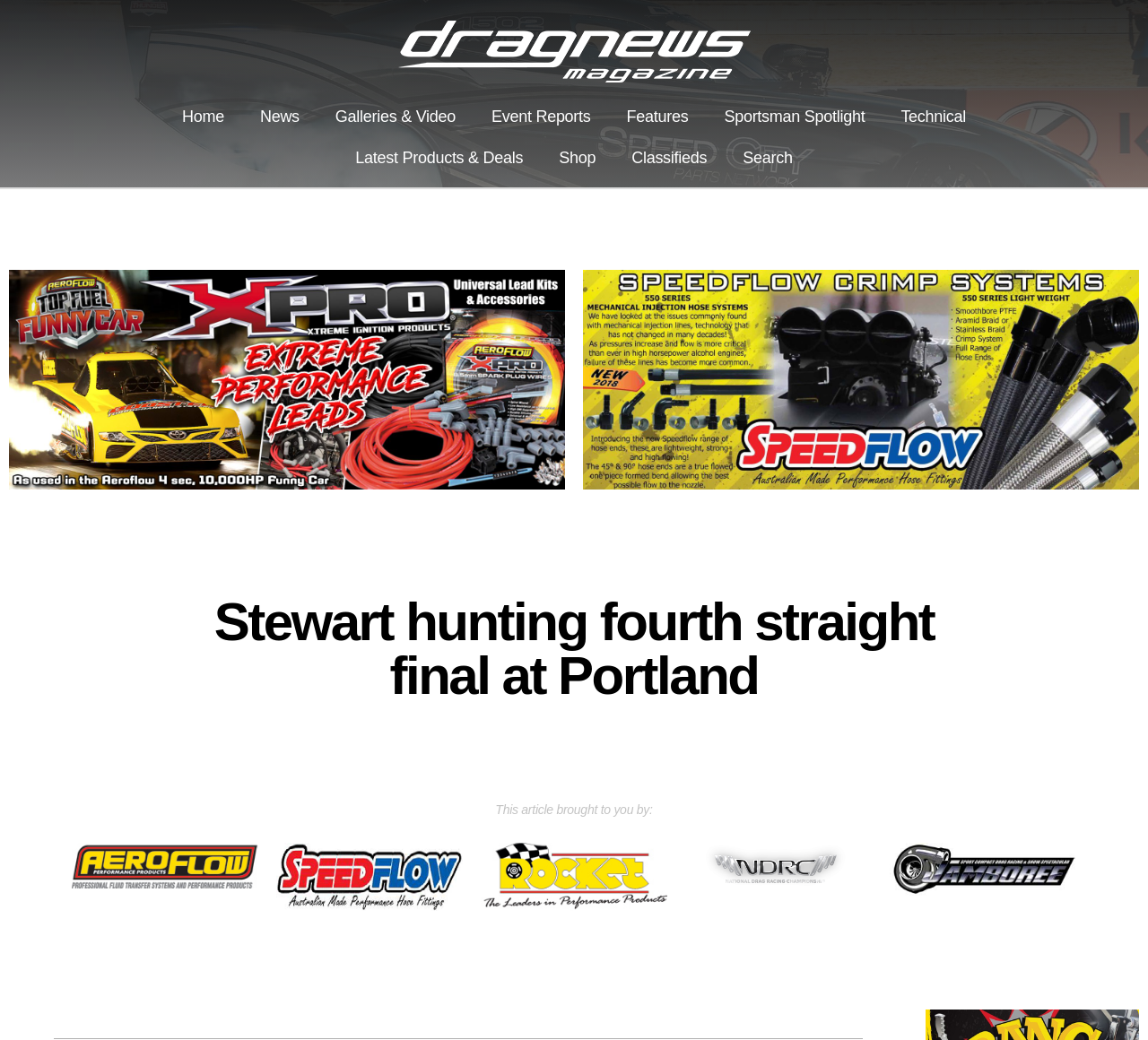Locate the bounding box coordinates of the clickable part needed for the task: "visit the shop".

[0.471, 0.132, 0.535, 0.172]